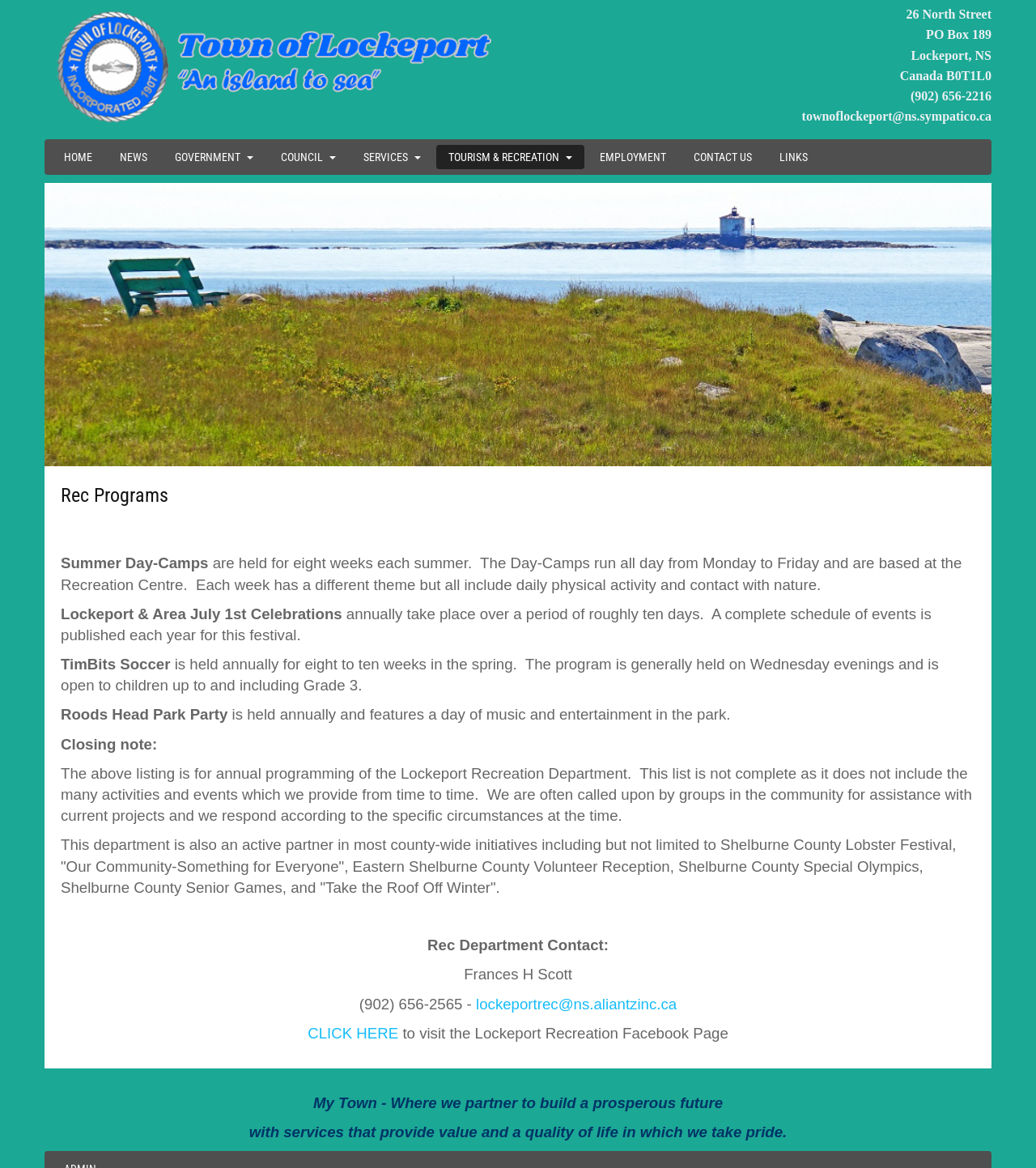Find the bounding box coordinates of the clickable area that will achieve the following instruction: "Visit the Lockeport Recreation Facebook Page".

[0.297, 0.877, 0.385, 0.892]